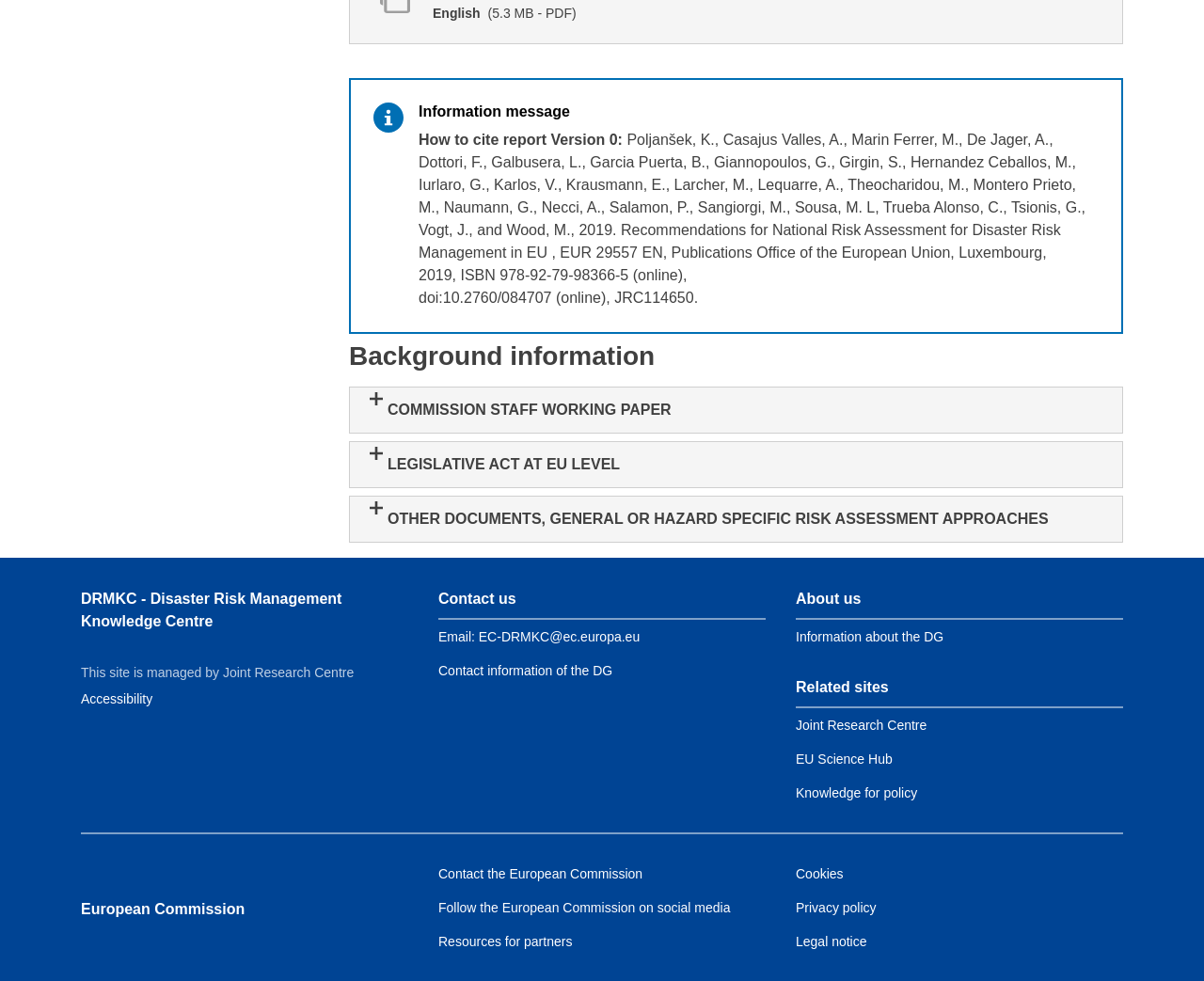Locate the bounding box coordinates of the element you need to click to accomplish the task described by this instruction: "Click the 'OTHER DOCUMENTS, GENERAL OR HAZARD SPECIFIC RISK ASSESSMENT APPROACHES' button".

[0.291, 0.506, 0.932, 0.552]